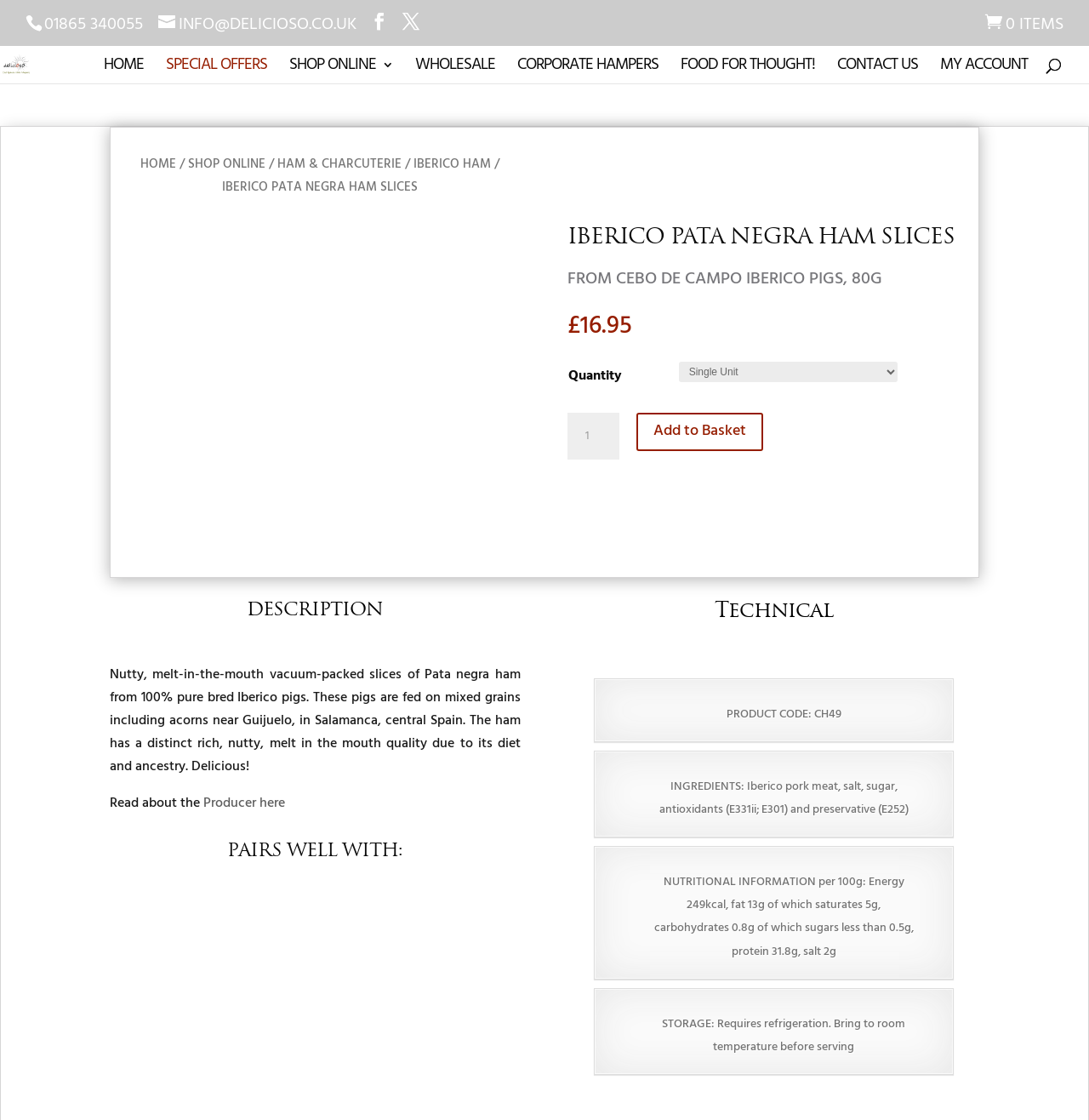Write an exhaustive caption that covers the webpage's main aspects.

This webpage is about Iberico Pata Negra Ham Slices, a product available for online shopping. At the top, there is a phone number and an email address for customer inquiries. Below that, there are several navigation links, including "Home", "Special Offers", "Shop Online", and "Contact Us".

The main content of the page is divided into sections. The first section displays the product name, "Iberico Pata Negra Ham Slices", with an image of the product. Below that, there is a brief description of the product, including its origin and characteristics.

The next section provides more detailed information about the product, including its price, £16.95, and a quantity selector. There is also an "Add to Basket" button. Below that, there is a detailed description of the product, including its ingredients, nutritional information, and storage instructions.

On the right side of the page, there are several related products, including "Iberico Pata Negra Ham Piece" and "Iberico Unico Hand Carved Ham Slices", each with its own image and brief description.

At the bottom of the page, there is a technical section with tabs, including "Technical" and others, which provide additional information about the product.